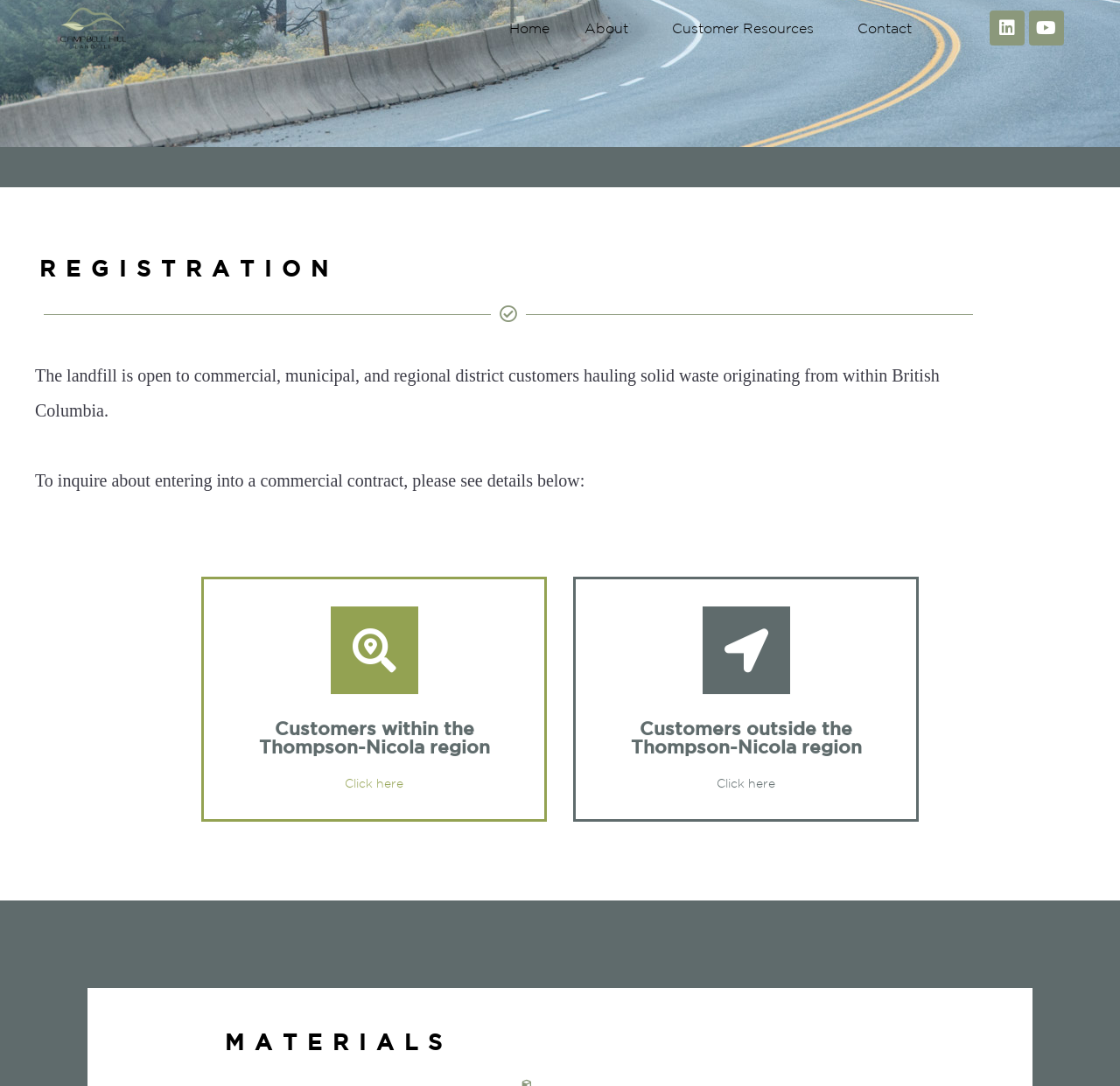Reply to the question with a single word or phrase:
What type of customers can use the landfill?

Commercial, municipal, and regional district